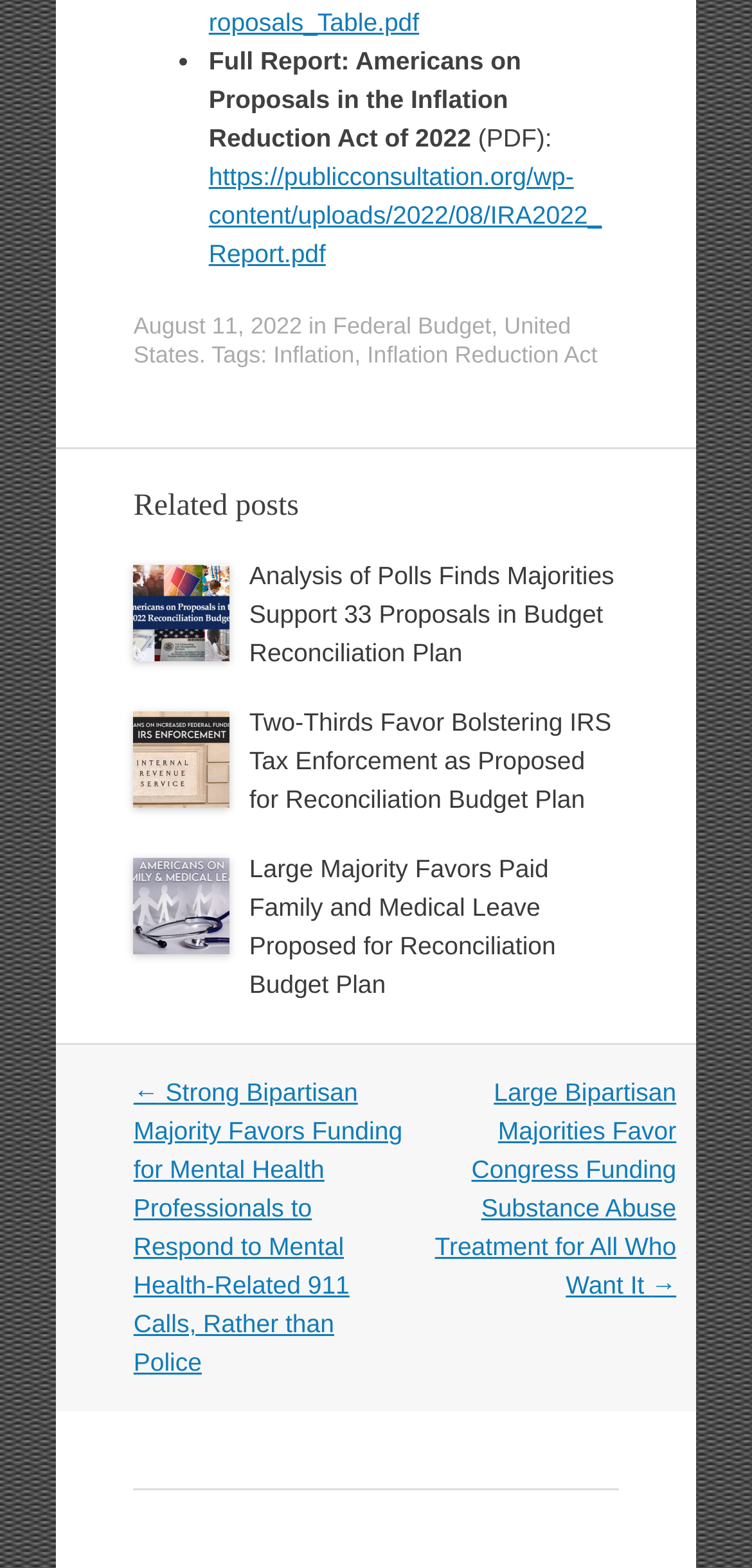Please answer the following question using a single word or phrase: 
What is the previous post?

Strong Bipartisan Majority Favors Funding for Mental Health Professionals to Respond to Mental Health-Related 911 Calls, Rather than Police